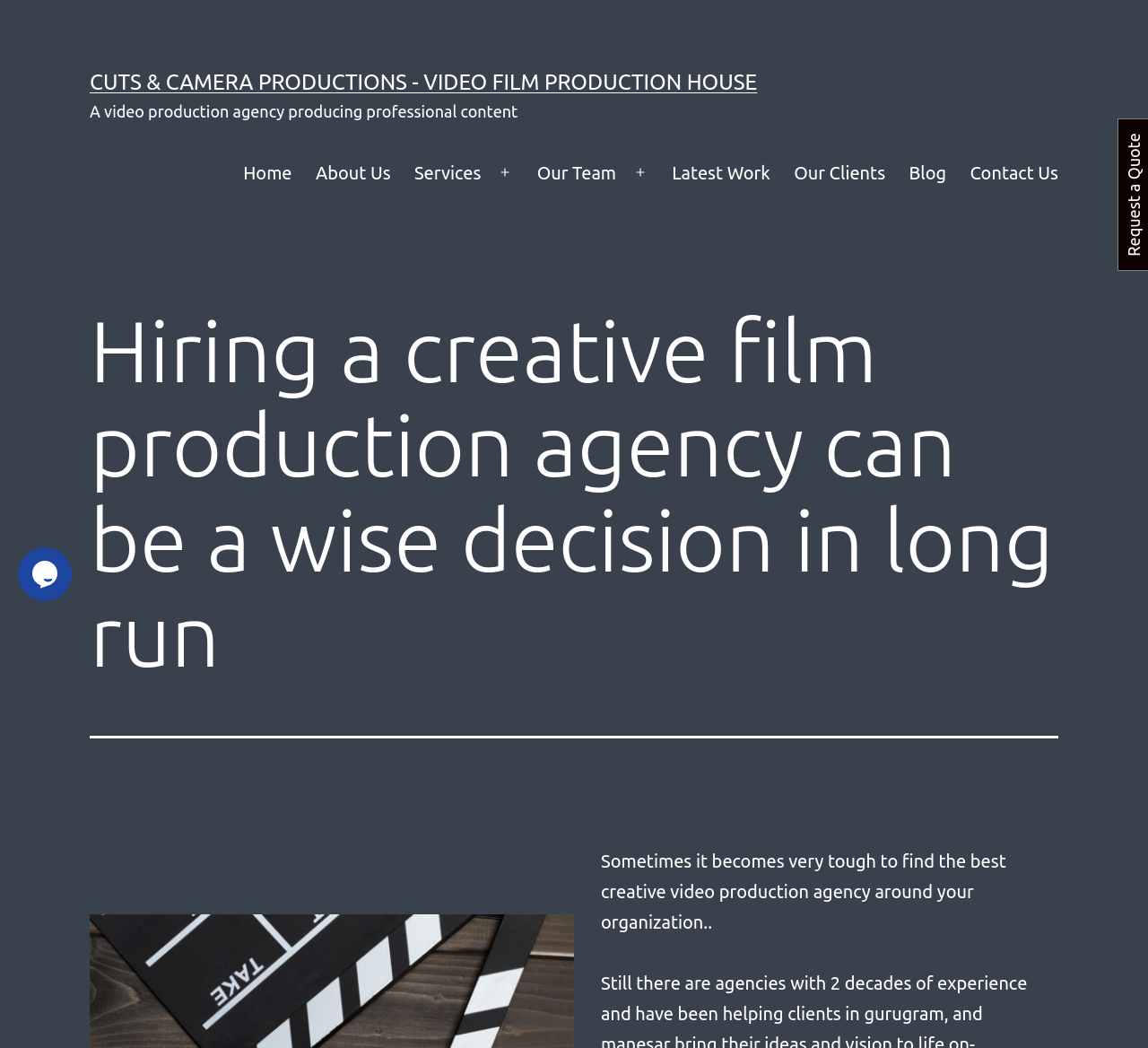Predict the bounding box of the UI element based on the description: "About Us". The coordinates should be four float numbers between 0 and 1, formatted as [left, top, right, bottom].

[0.265, 0.143, 0.351, 0.186]